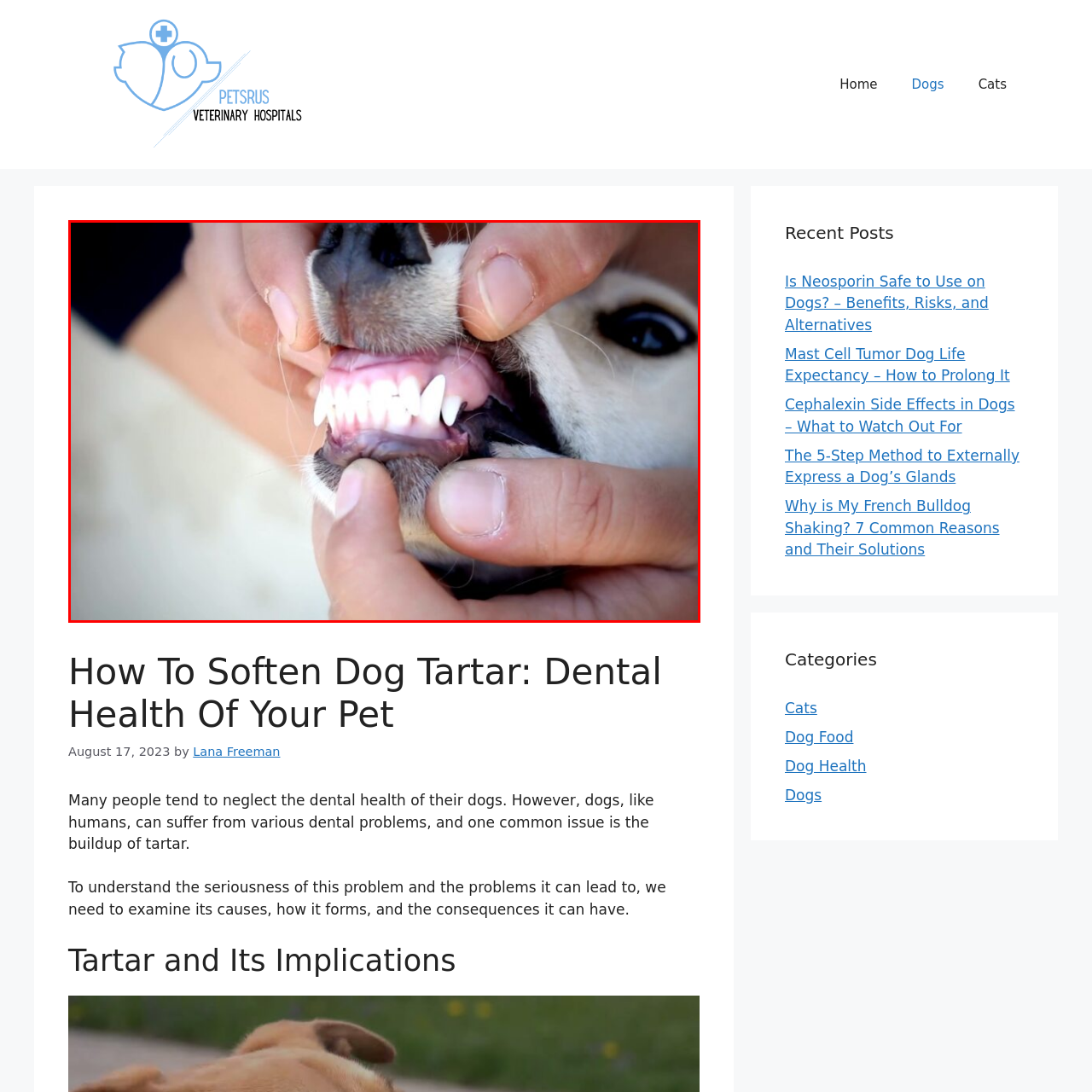View the part of the image surrounded by red, What is the purpose of the scene depicted in the image? Respond with a concise word or phrase.

To demonstrate dental care